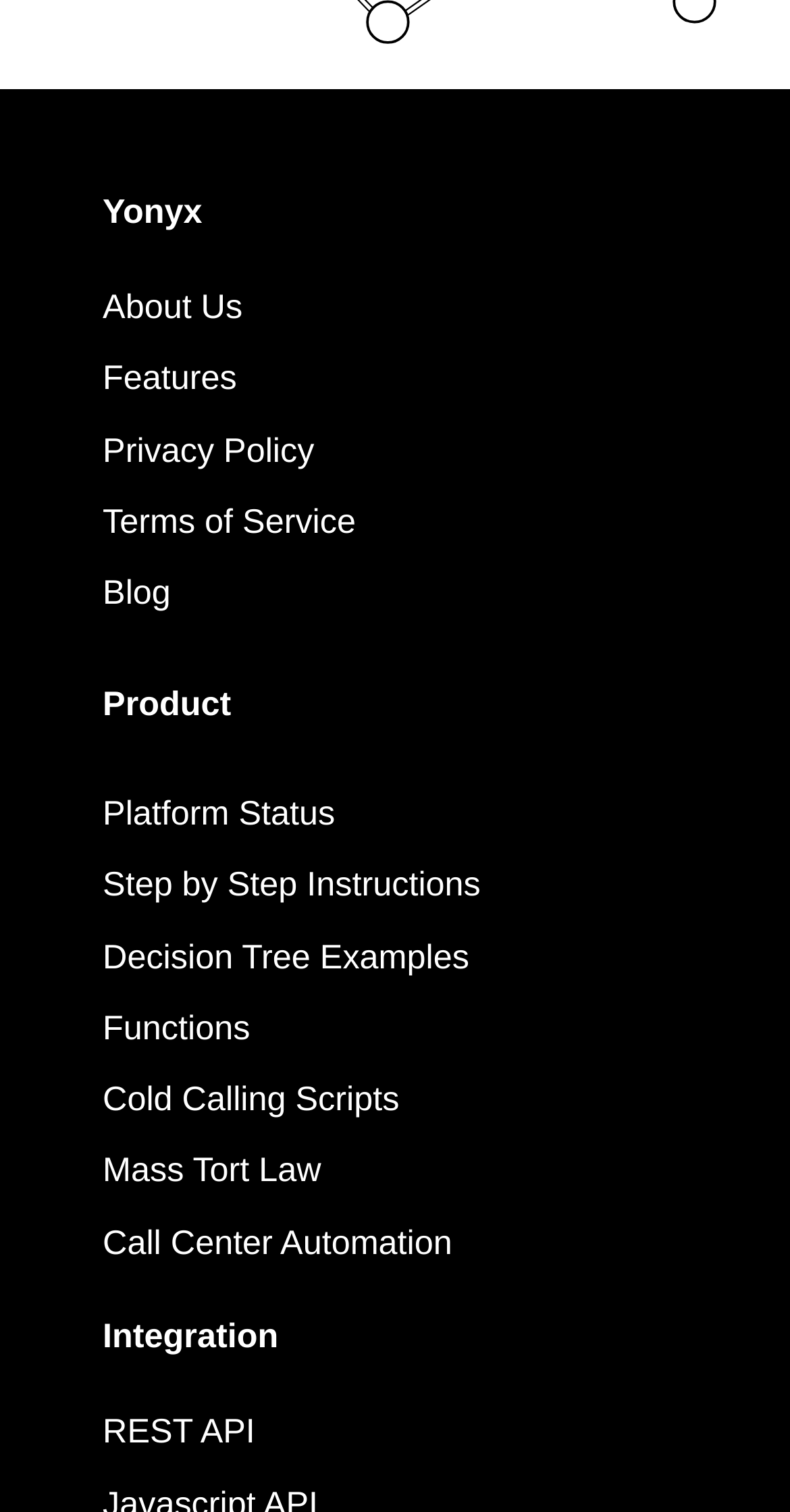How many headings are on the webpage?
Look at the image and respond with a one-word or short phrase answer.

3